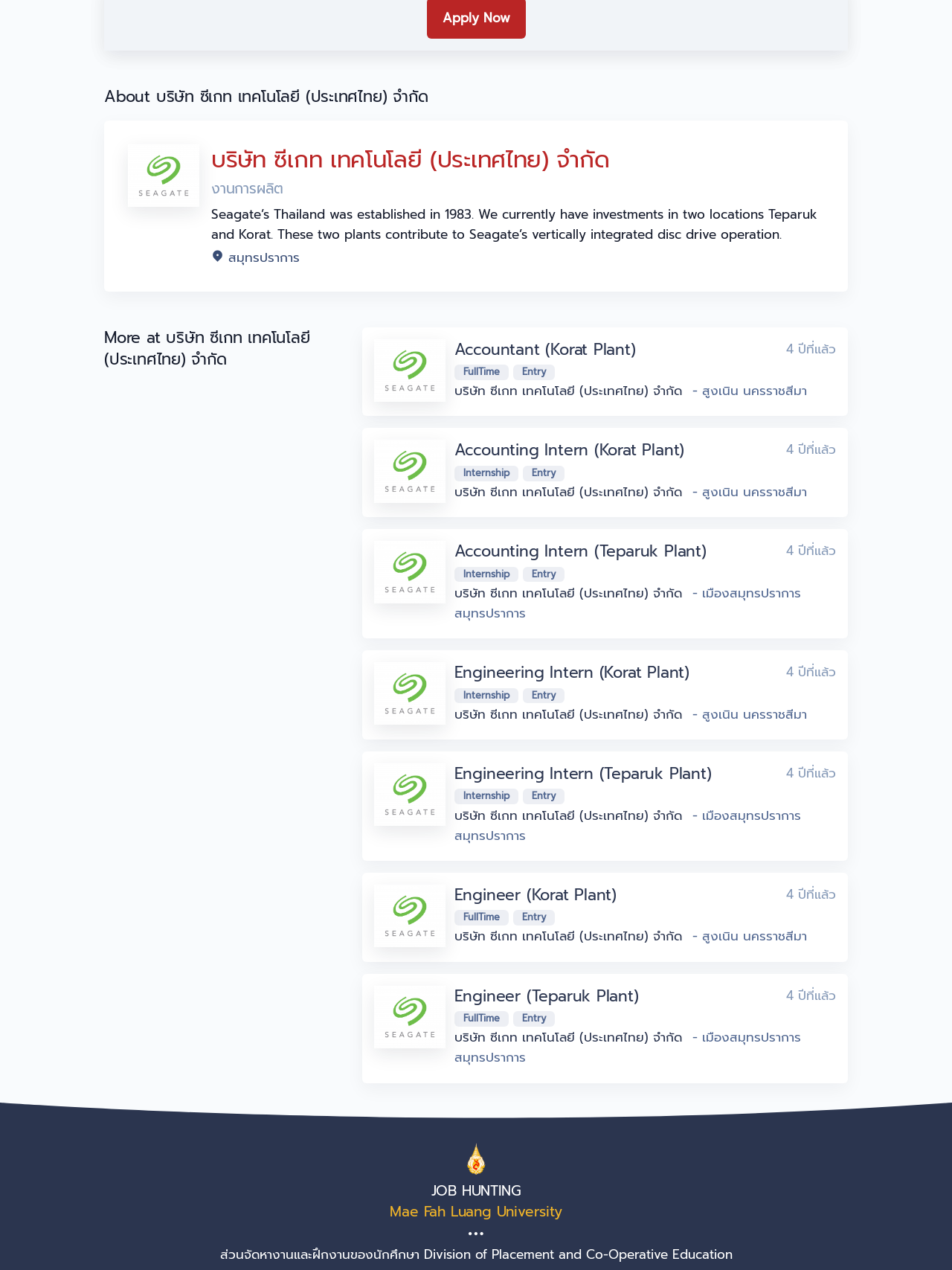Please provide a brief answer to the following inquiry using a single word or phrase:
Where are the two locations of Seagate's plants?

Teparuk and Korat